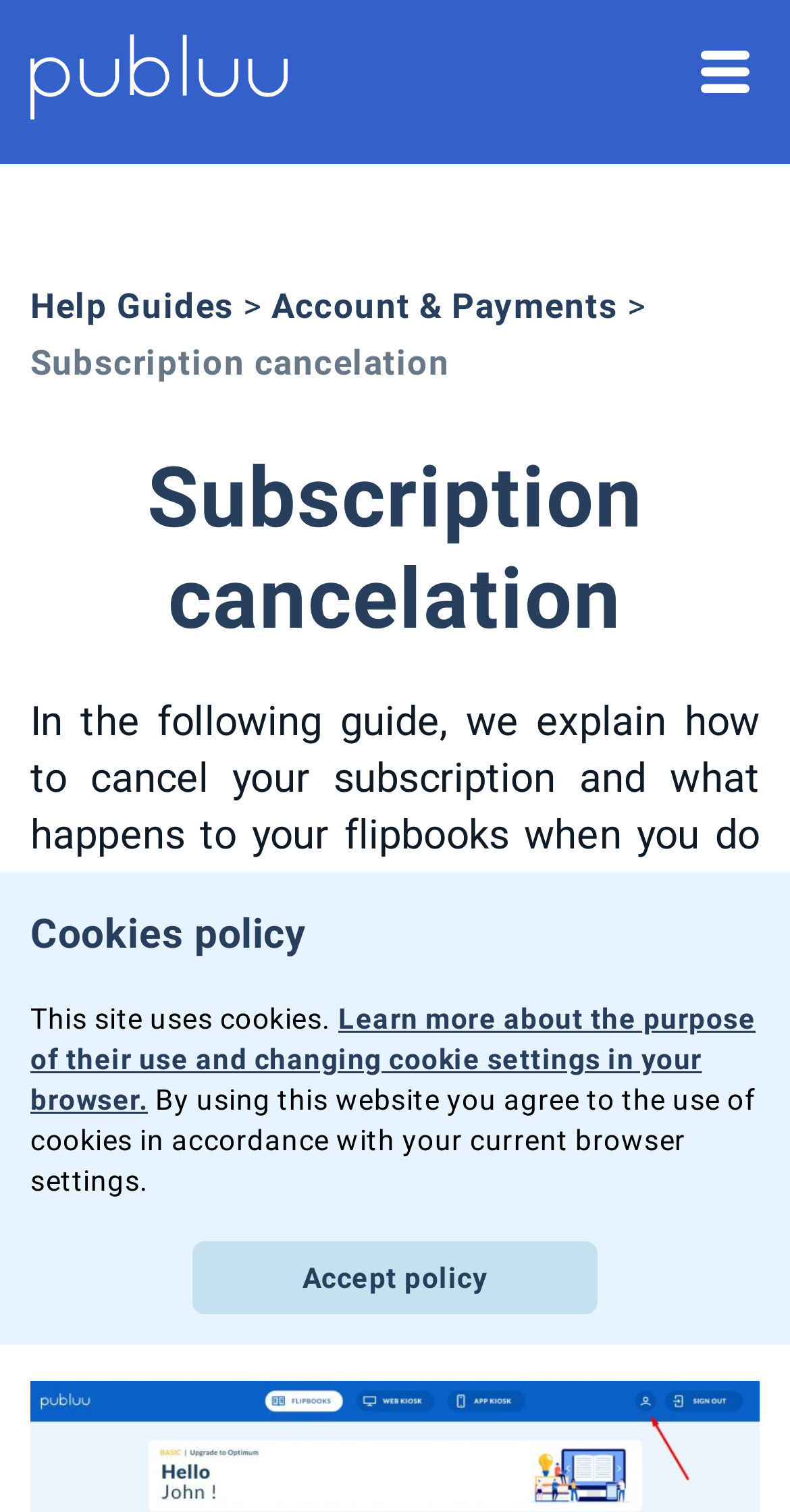Answer the question using only one word or a concise phrase: What type of content does the website provide?

Help guides